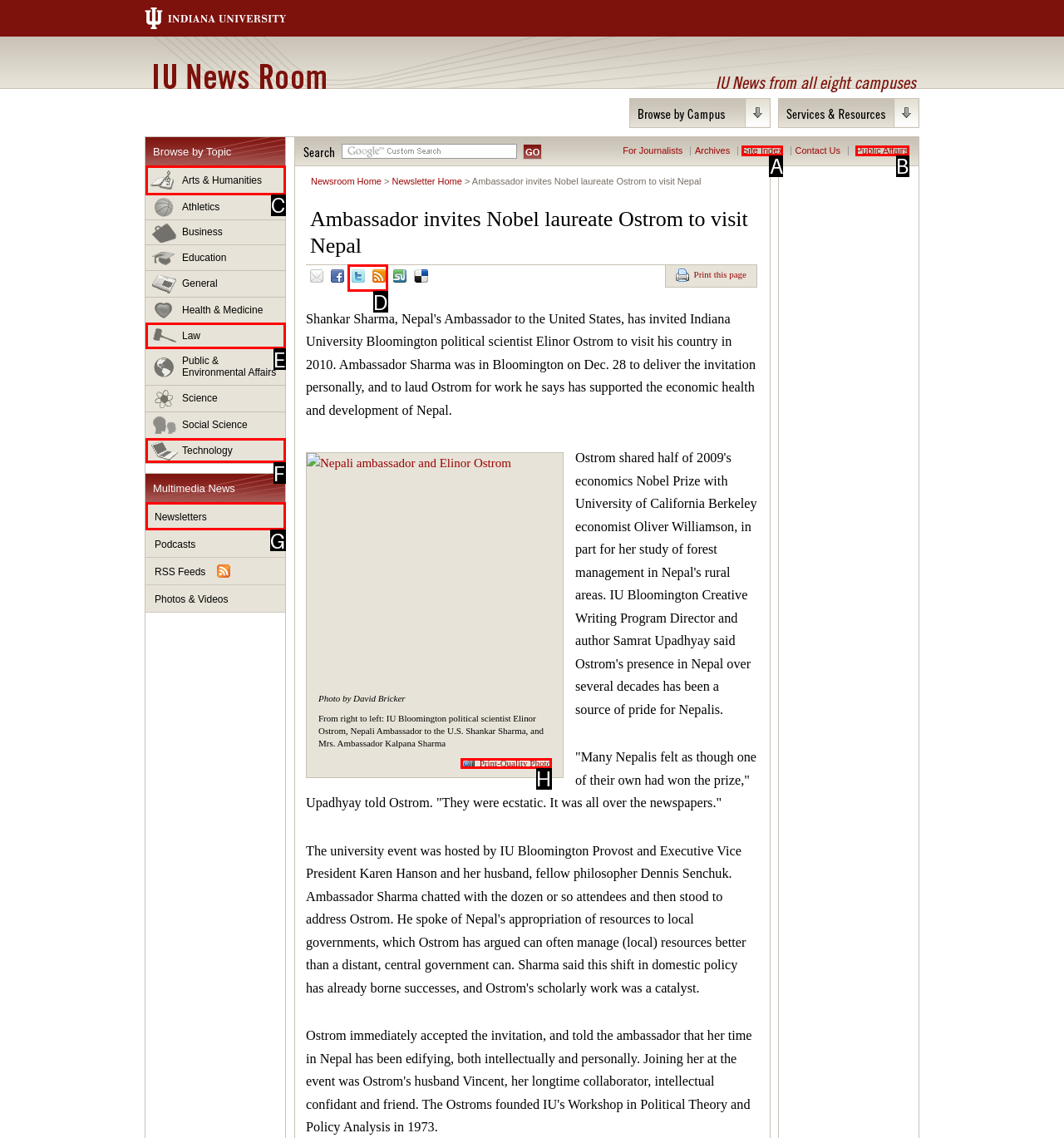Select the option I need to click to accomplish this task: Read news about Arts & Humanities
Provide the letter of the selected choice from the given options.

C